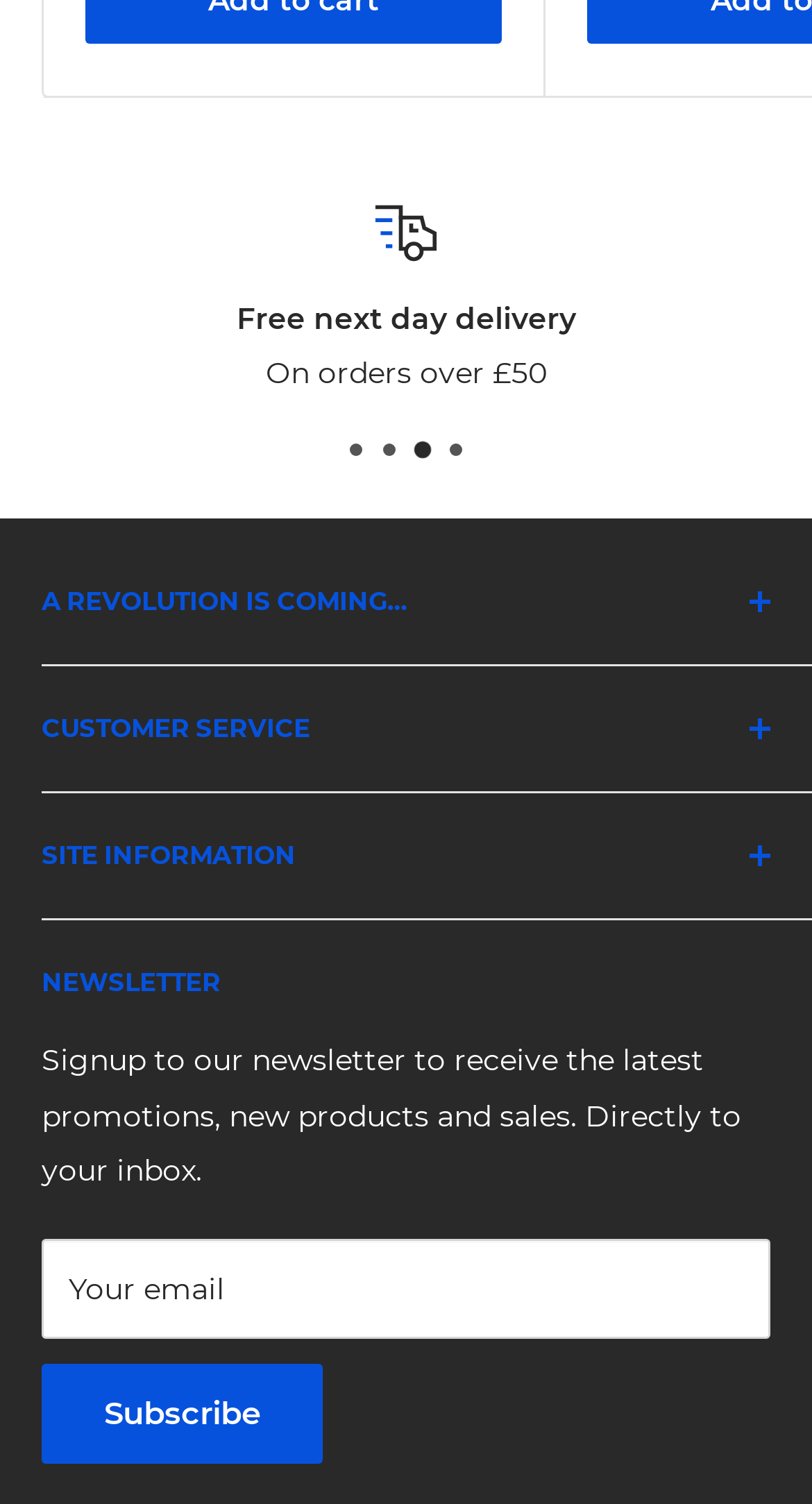Provide a thorough and detailed response to the question by examining the image: 
How many page dots are available?

The webpage has a generic element with the text 'Page dot 1', 'Page dot 2', 'Page dot 3', and 'Page dot 4', indicating that there are 4 page dots available.